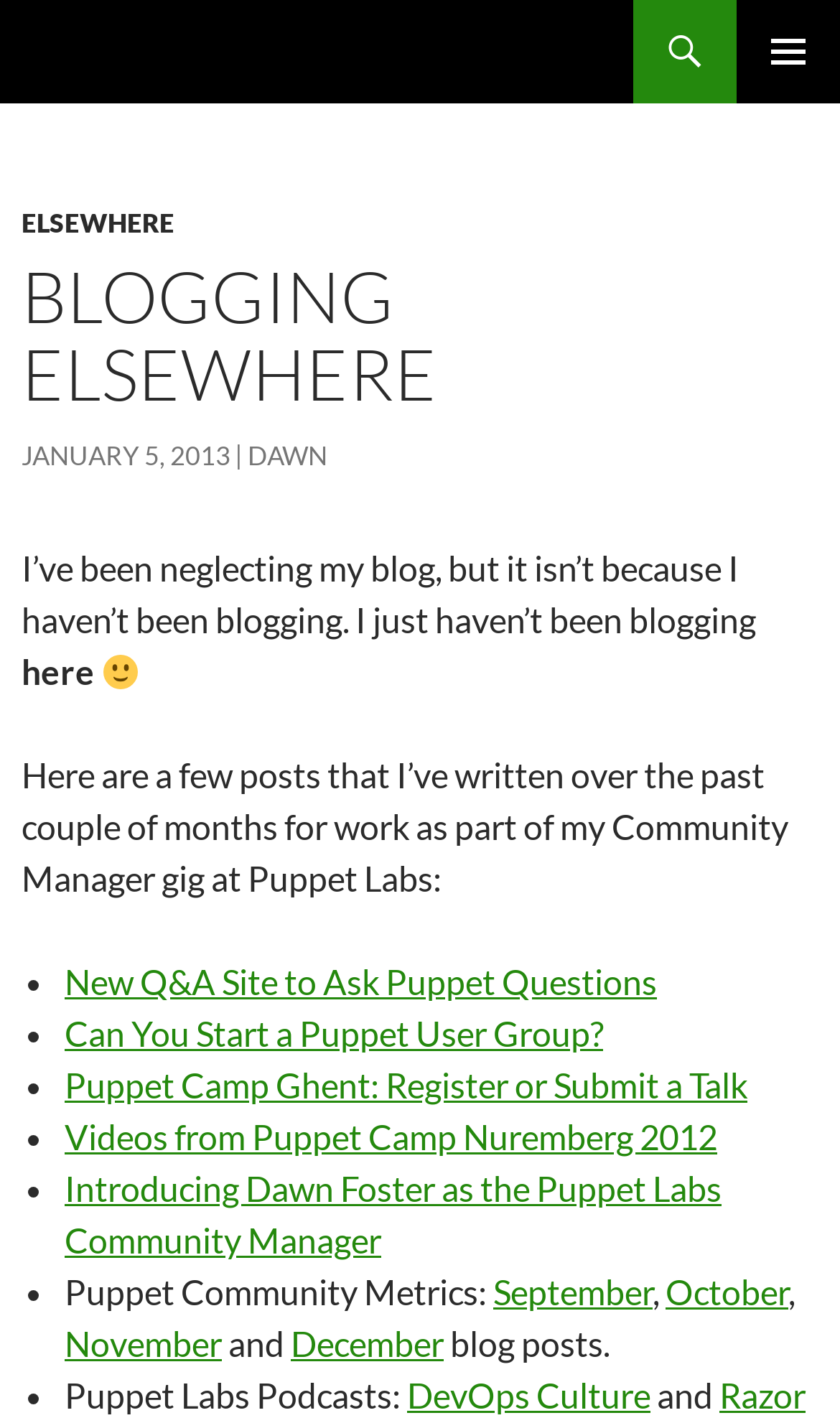Provide the bounding box coordinates of the section that needs to be clicked to accomplish the following instruction: "Click the Elior logo."

None